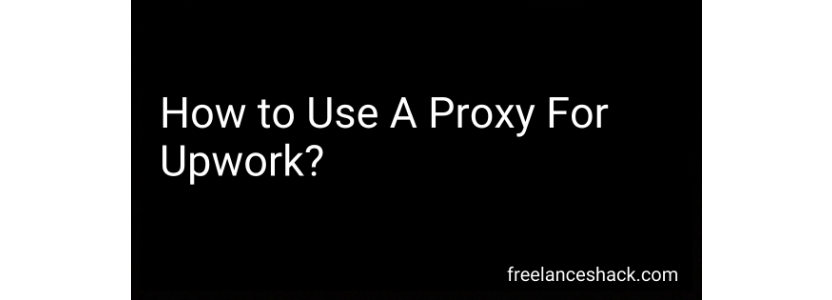Compose an extensive description of the image.

The image features a dark background with bold, white text that reads, "How to Use A Proxy For Upwork?" This title suggests a focus on guiding users through the process of setting up a proxy specifically tailored for use with the freelance platform Upwork. At the bottom right corner, the website name "freelanceshack.com" is displayed, indicating the source of the information and providing a context for those seeking tips or resources on freelancing and proxy usage. This image serves as a visual introduction to a comprehensive guide on proxy configuration, appealing to freelancers looking to enhance their online privacy and access options while using Upwork.